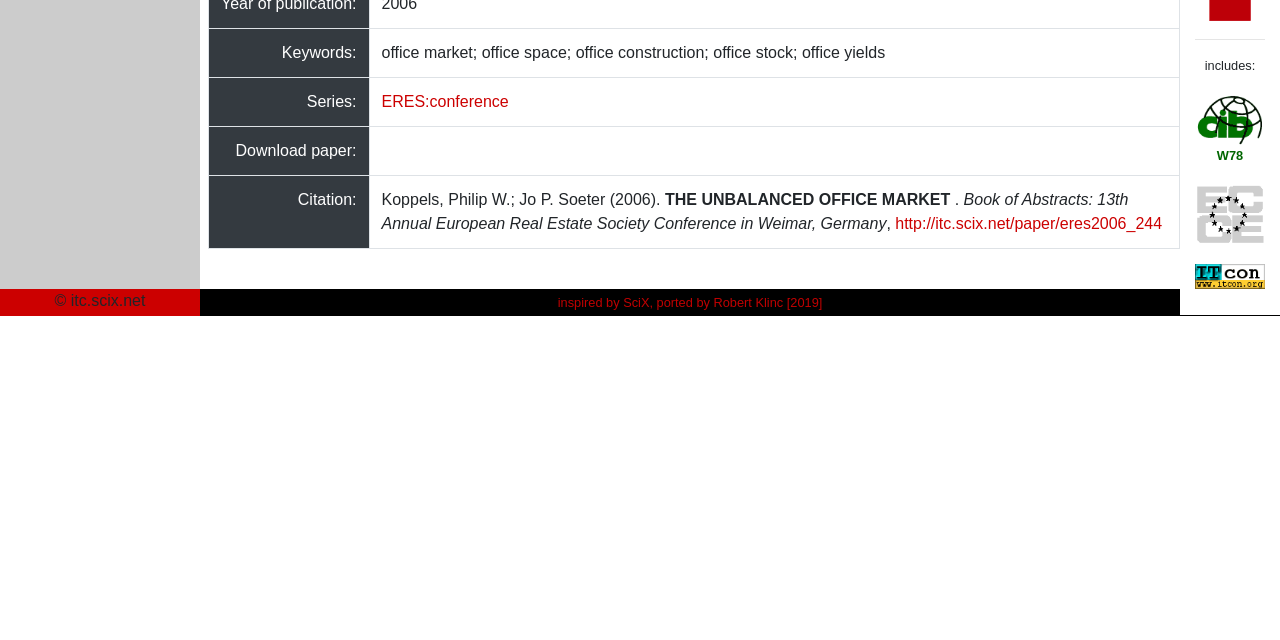Given the element description "http://itc.scix.net/paper/eres2006_244", identify the bounding box of the corresponding UI element.

[0.699, 0.336, 0.908, 0.363]